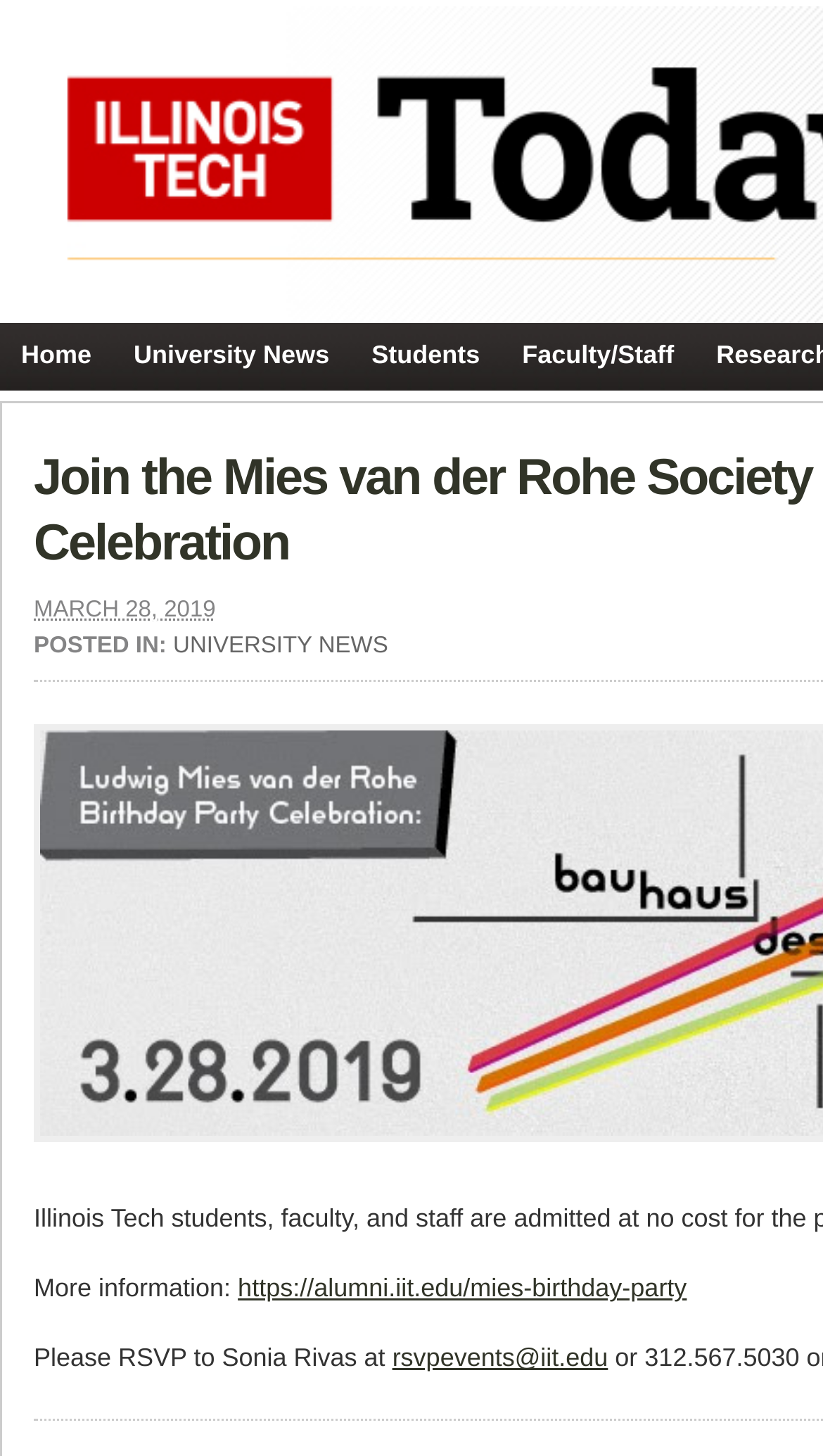Explain in detail what is displayed on the webpage.

The webpage appears to be an event invitation page for the Annual Mies Birthday Party Celebration. At the top, there is a navigation menu with four links: "Home", "University News", "Students", and "Faculty/Staff", aligned horizontally and taking up about a quarter of the screen from the top.

Below the navigation menu, there is a section with a date "MARCH 28, 2019" and a label "POSTED IN:" followed by a link to "UNIVERSITY NEWS". This section is positioned near the top-left corner of the screen.

The main content of the page is an invitation to join the Mies van der Rohe Society for the Annual Mies Birthday Party Celebration. There is a call-to-action to RSVP, with a link to a webpage for more information and an email address to contact Sonia Rivas for RSVP purposes. This section is located in the middle to bottom-left area of the screen.

There is no prominent image on the page, and the layout is primarily text-based. The overall structure of the page is simple and easy to follow, with clear headings and concise text.